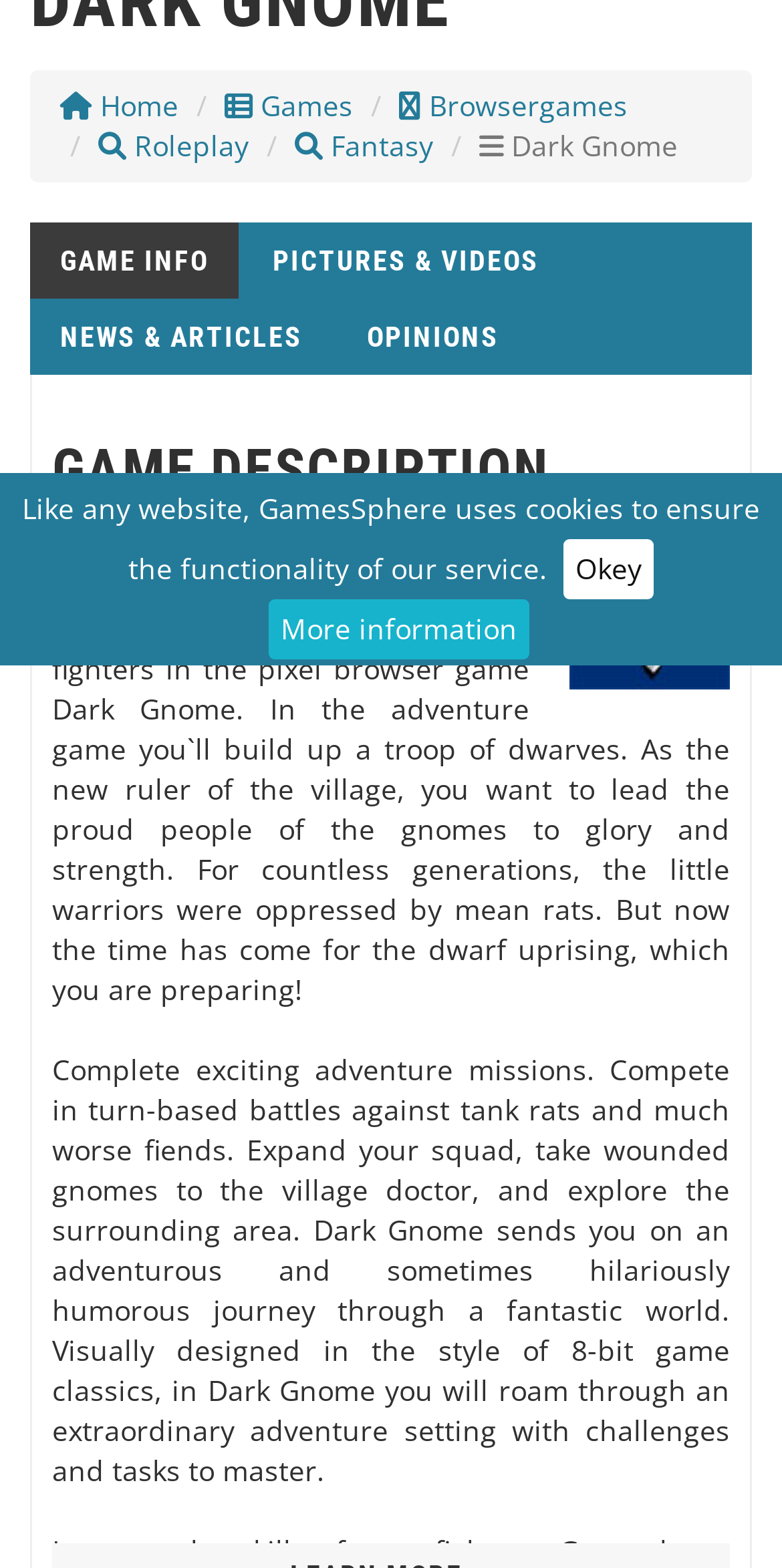Mark the bounding box of the element that matches the following description: "Home".

[0.077, 0.055, 0.228, 0.079]